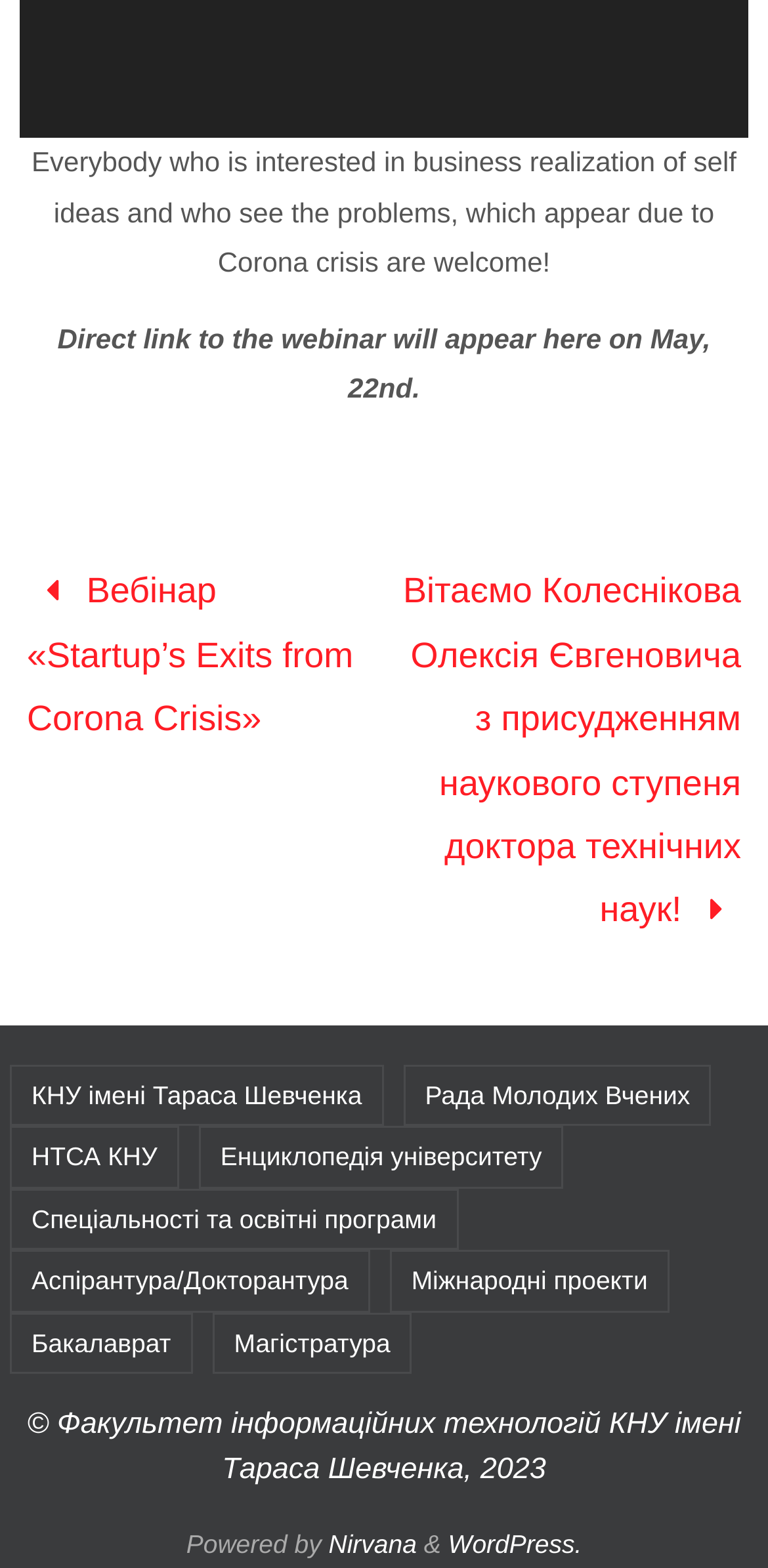What is the name of the webinar?
Answer the question with a single word or phrase, referring to the image.

Startup’s Exits from Corona Crisis